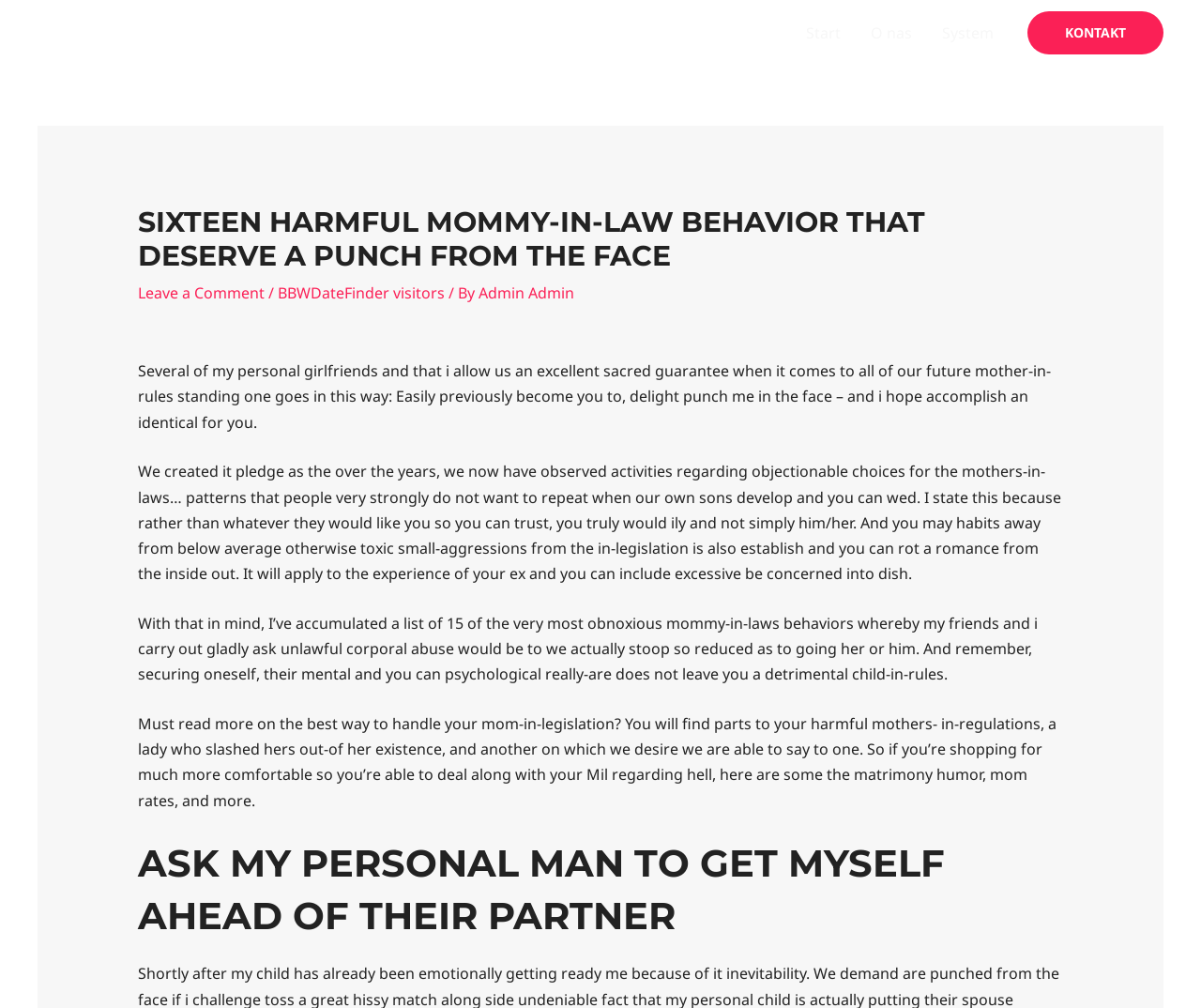Describe all the key features and sections of the webpage thoroughly.

This webpage appears to be an article discussing harmful behaviors of mothers-in-law. At the top, there is a navigation menu with links to "Start", "O nas", and "System". To the right of the navigation menu, there is a link to "KONTAKT". 

Below the navigation menu, there is a header section with a heading that reads "SIXTEEN HARMFUL MOMMY-IN-LAW BEHAVIOR THAT DESERVE A PUNCH FROM THE FACE". Underneath the heading, there are links to "Leave a Comment" and "BBWDateFinder visitors", separated by a slash. 

Following the links, there is a paragraph of text that describes a personal experience of making a pact with friends to avoid certain behaviors of mothers-in-law. The text continues to explain the importance of setting boundaries with in-laws to maintain a healthy relationship.

The article then transitions to a list of 15 obnoxious behaviors of mothers-in-law, which is not explicitly listed in the accessibility tree. However, the text preceding the list suggests that it will be discussed in the article.

At the bottom of the page, there is a heading that reads "ASK MY PERSONAL MAN TO GET MYSELF AHEAD OF THEIR PARTNER", which may be a subheading or a title of a section within the article. Throughout the page, there are no images mentioned in the accessibility tree.